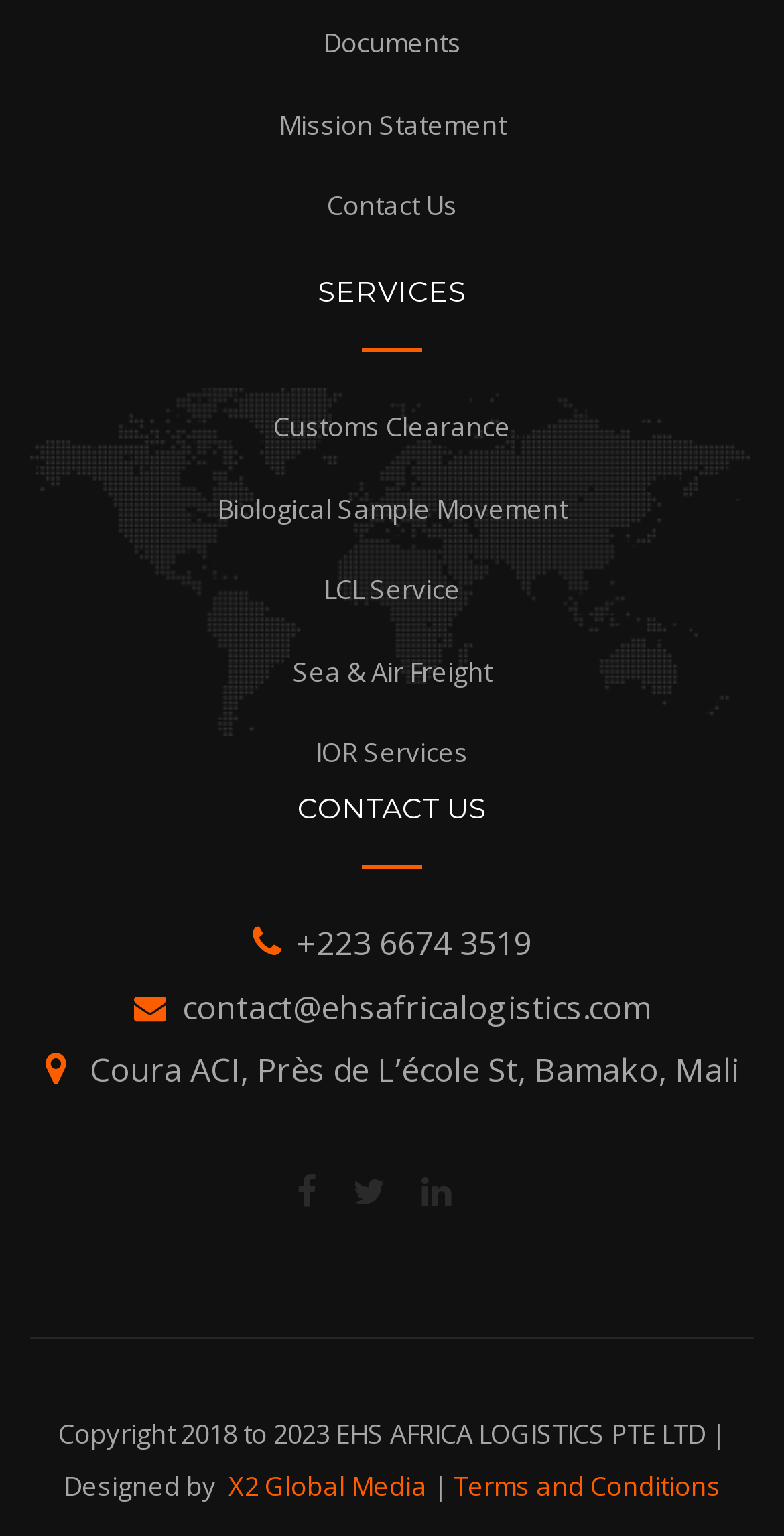Please identify the bounding box coordinates of the element on the webpage that should be clicked to follow this instruction: "Click on Documents". The bounding box coordinates should be given as four float numbers between 0 and 1, formatted as [left, top, right, bottom].

[0.412, 0.016, 0.588, 0.04]